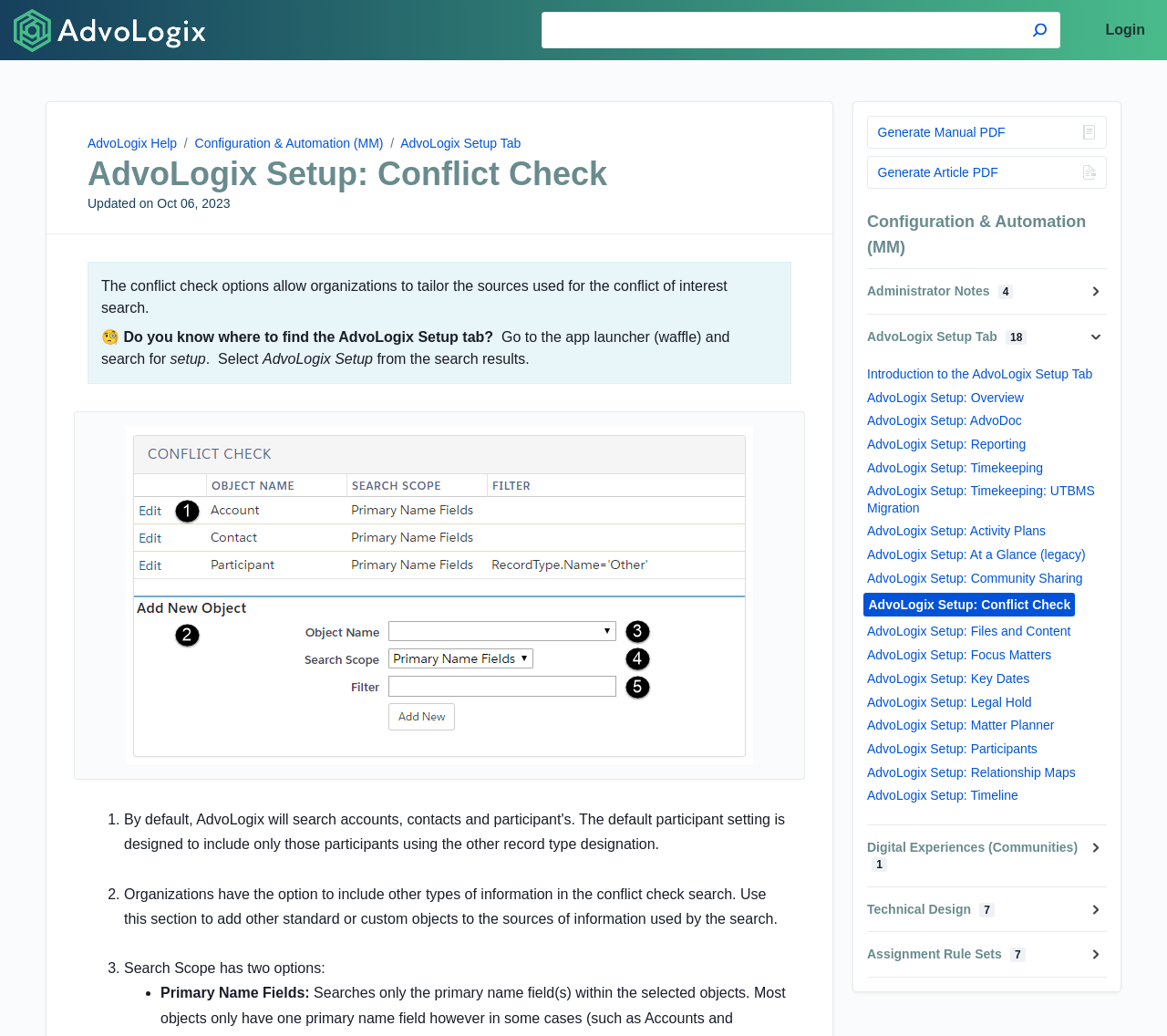Extract the bounding box for the UI element that matches this description: "On Demand Security Services".

None